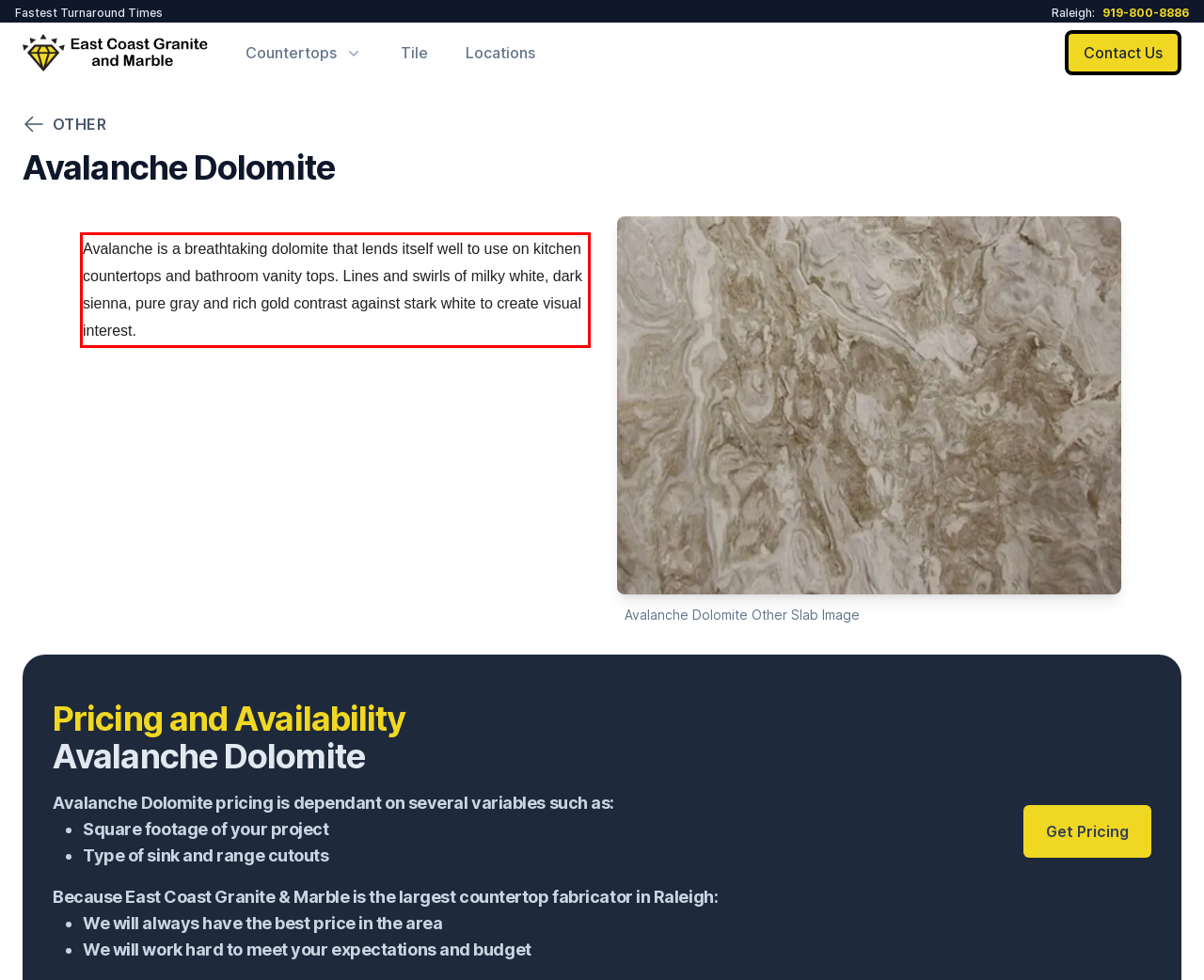Please identify and extract the text content from the UI element encased in a red bounding box on the provided webpage screenshot.

Avalanche is a breathtaking dolomite that lends itself well to use on kitchen countertops and bathroom vanity tops. Lines and swirls of milky white, dark sienna, pure gray and rich gold contrast against stark white to create visual interest.